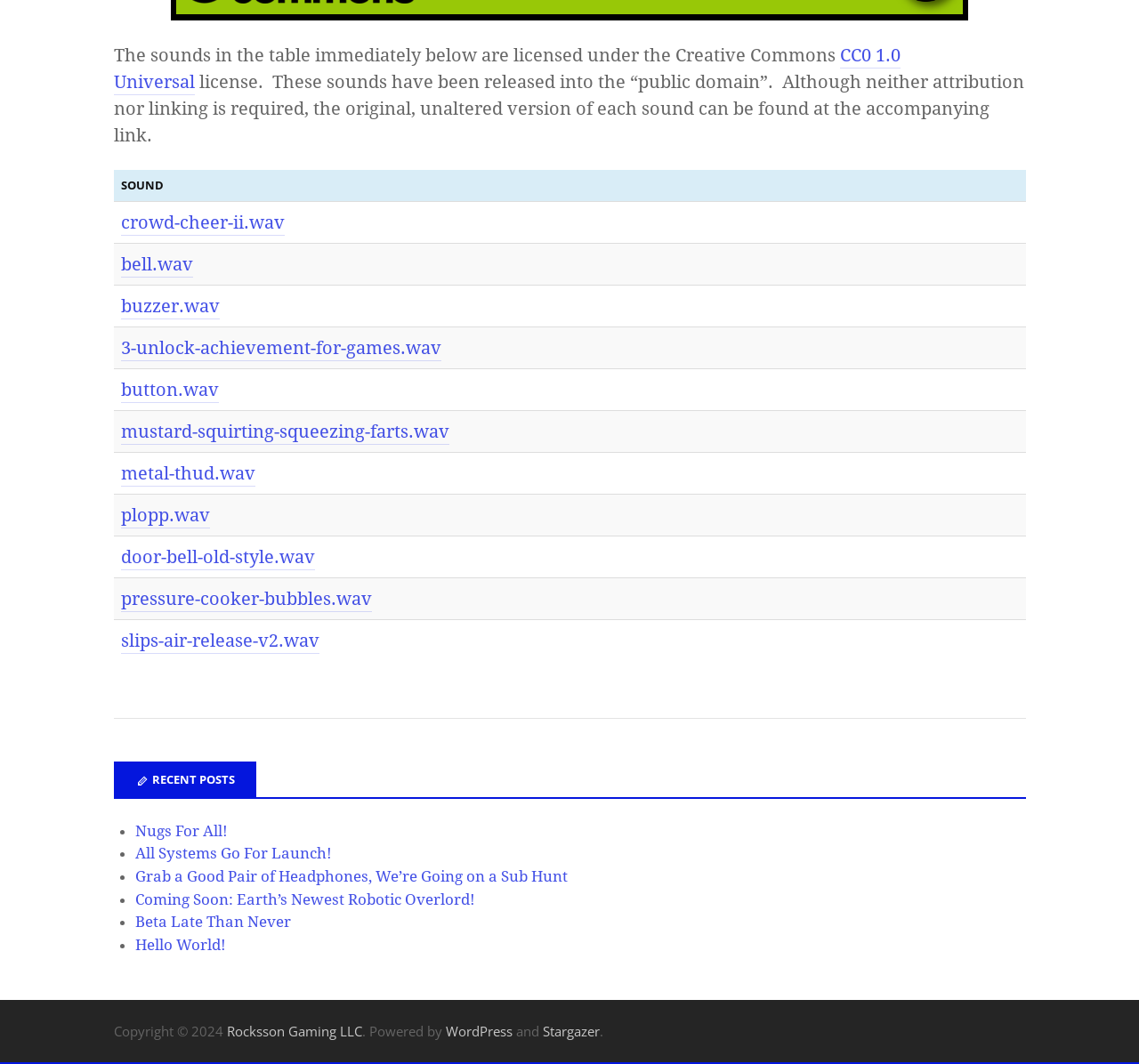Please specify the bounding box coordinates of the area that should be clicked to accomplish the following instruction: "Follow DVB on social media". The coordinates should consist of four float numbers between 0 and 1, i.e., [left, top, right, bottom].

None